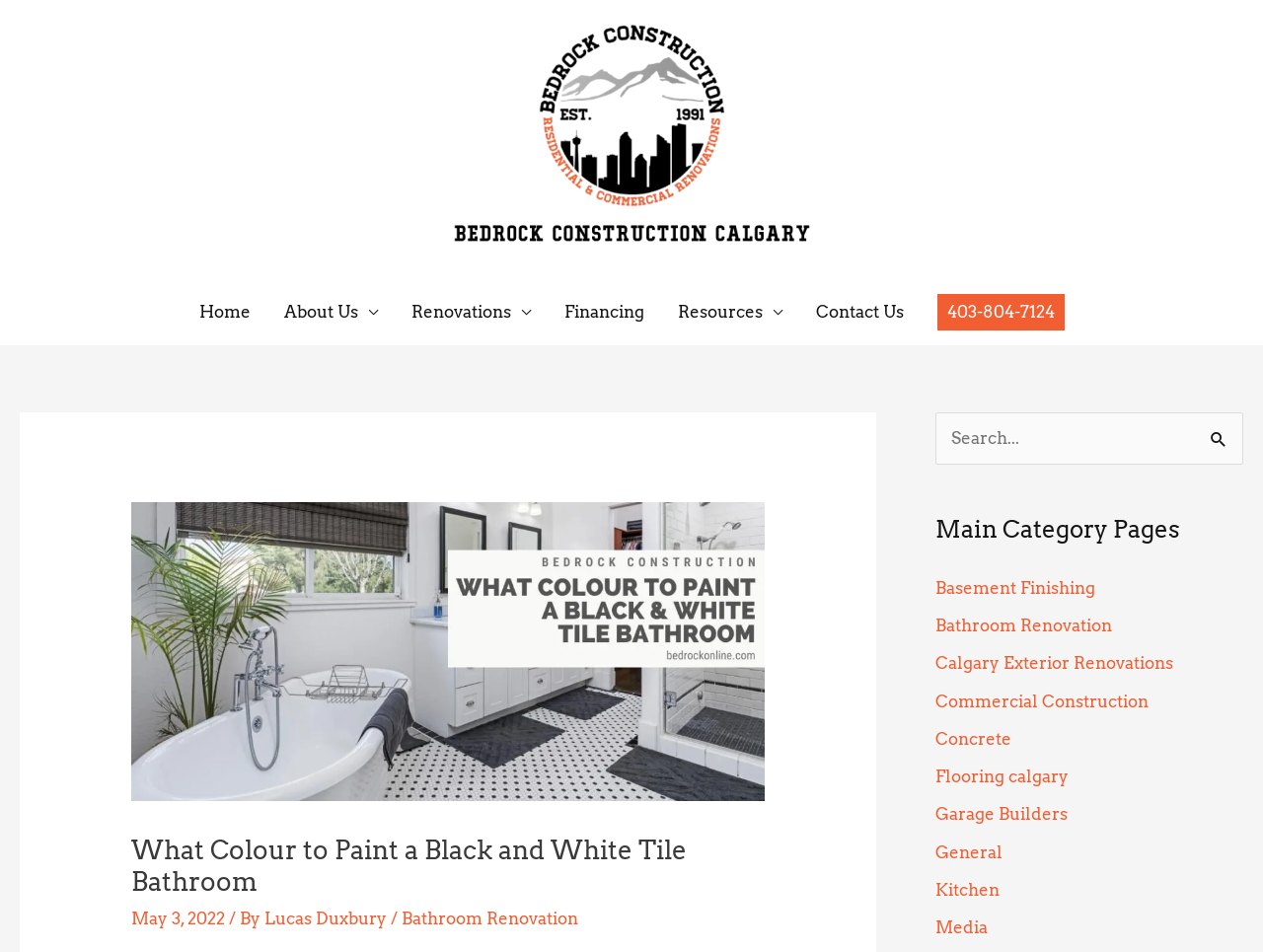Explain the features and main sections of the webpage comprehensively.

This webpage is about bathroom renovation, specifically discussing the color scheme for a black and white tile bathroom. At the top left corner, there is a logo of "Bedrock Construction Calgary" with a link to the company's website. Below the logo, there is a navigation menu with links to various pages, including "Home", "About Us", "Renovations", "Financing", "Resources", and "Contact Us".

The main content of the webpage is divided into two sections. On the left side, there is a header section with a title "What Colour to Paint a Black and White Tile Bathroom" and a subheading with the date "May 3, 2022" and the author's name "Lucas Duxbury". Below the title, there are links to related categories, including "Bathroom Renovation".

On the right side, there is a complementary section with a search bar and a button labeled "Search". Below the search bar, there are links to various main category pages, including "Basement Finishing", "Bathroom Renovation", "Calgary Exterior Renovations", and others.

Throughout the webpage, there are no images directly related to the content, but there are images associated with the logo and the search bar. The overall layout is organized, with clear headings and concise text, making it easy to navigate and read.